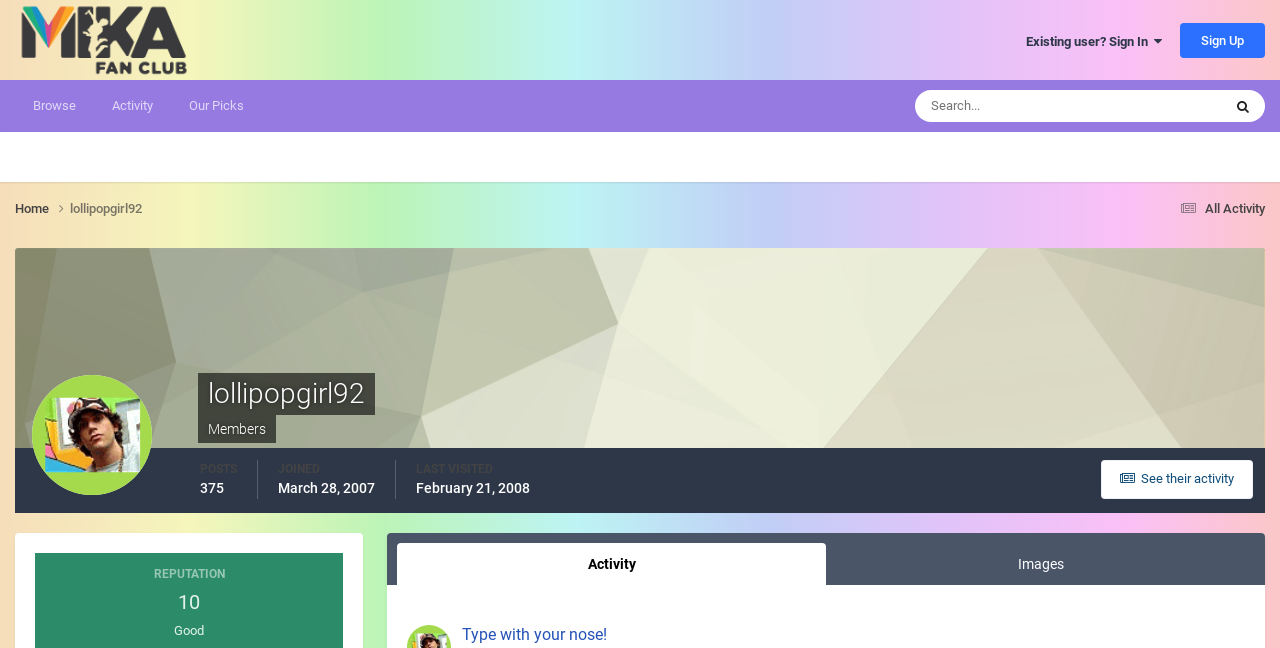What is the current tab selected?
Please answer the question with as much detail as possible using the screenshot.

The current tab selected can be determined by looking at the tablist element and finding the tab element with the attribute 'selected: True', which is the 'Activity' tab.